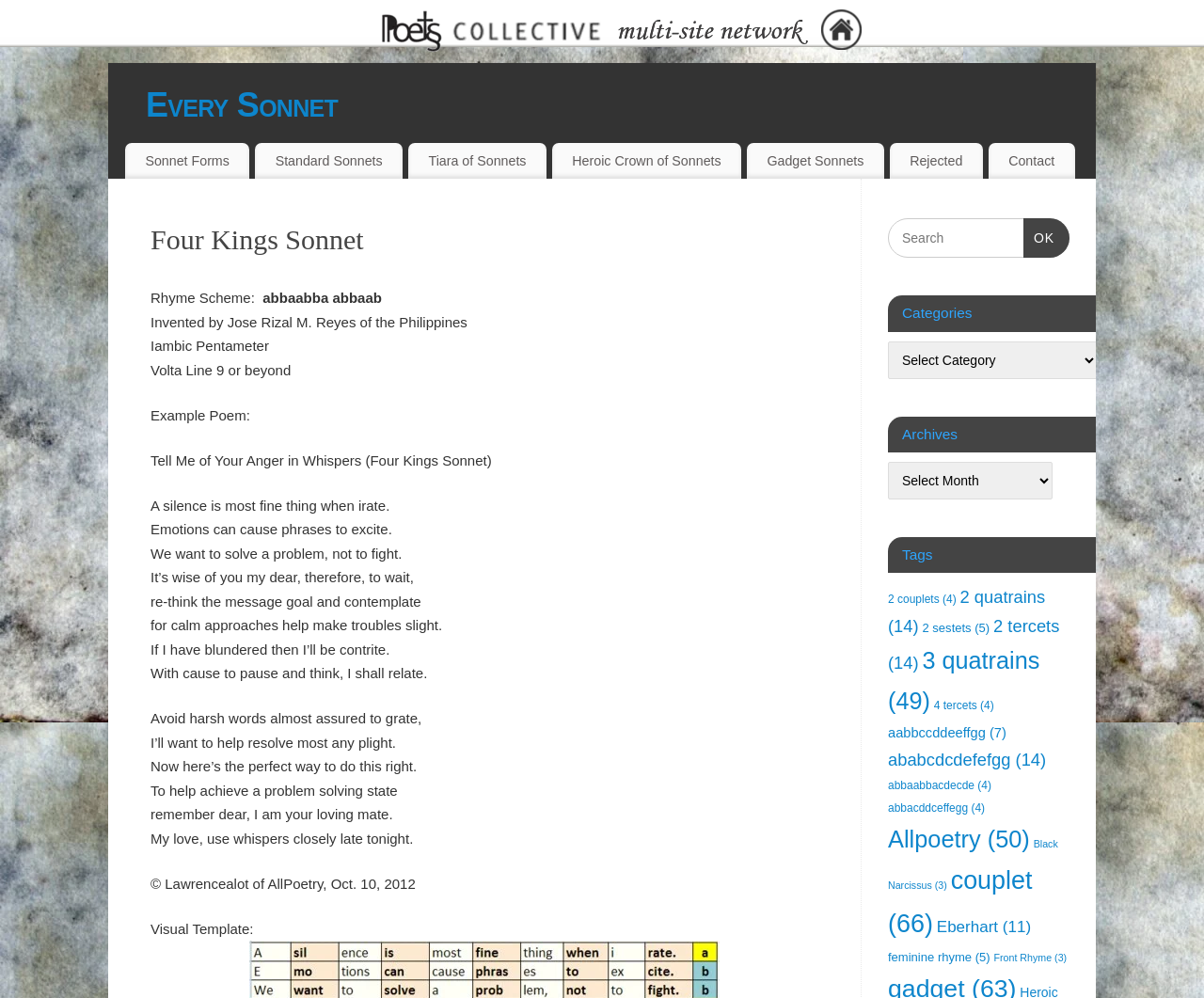Specify the bounding box coordinates of the region I need to click to perform the following instruction: "Visit the Poets Collective multi-site-network". The coordinates must be four float numbers in the range of 0 to 1, i.e., [left, top, right, bottom].

[0.312, 0.041, 0.742, 0.057]